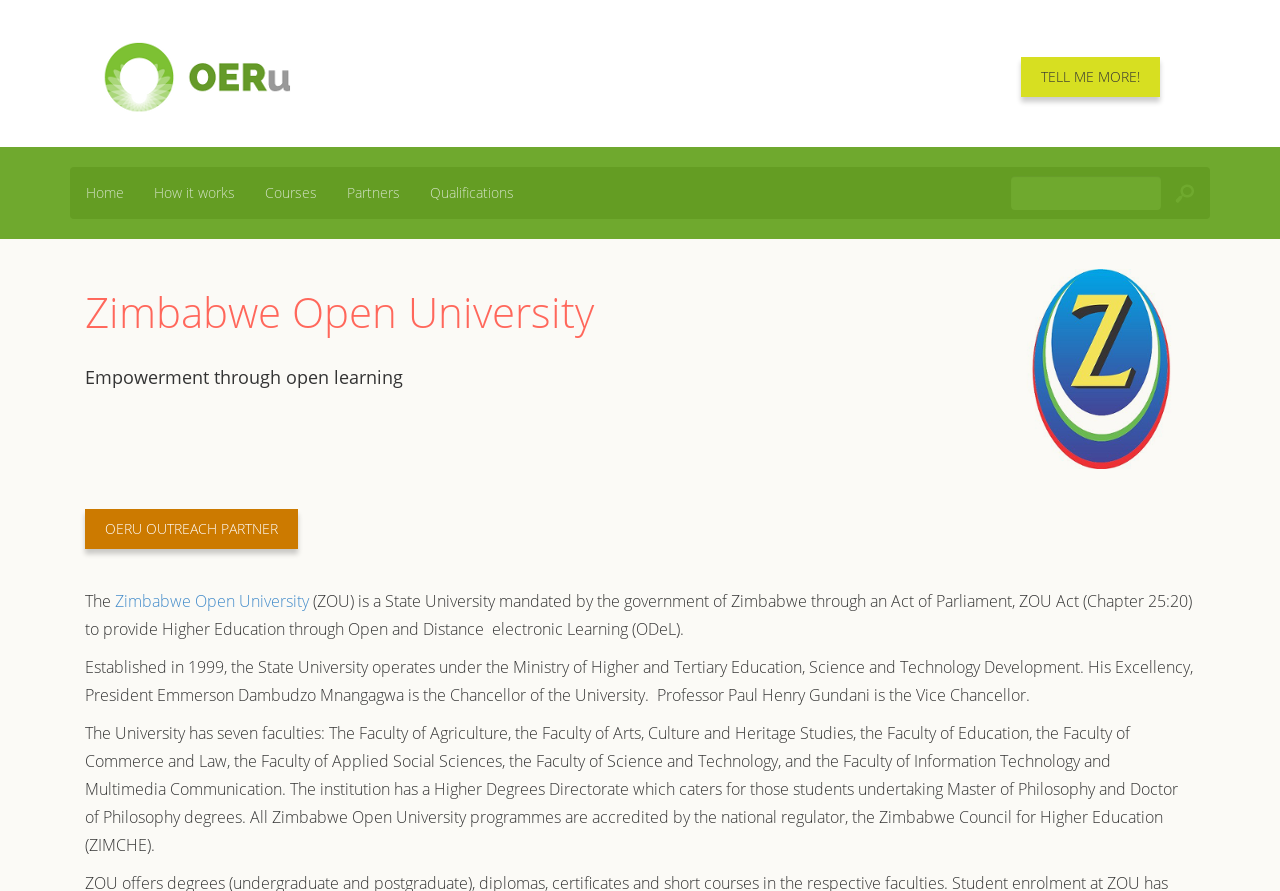Identify the bounding box for the UI element described as: "alt="Open Education Resources university"". Ensure the coordinates are four float numbers between 0 and 1, formatted as [left, top, right, bottom].

[0.055, 0.056, 0.244, 0.111]